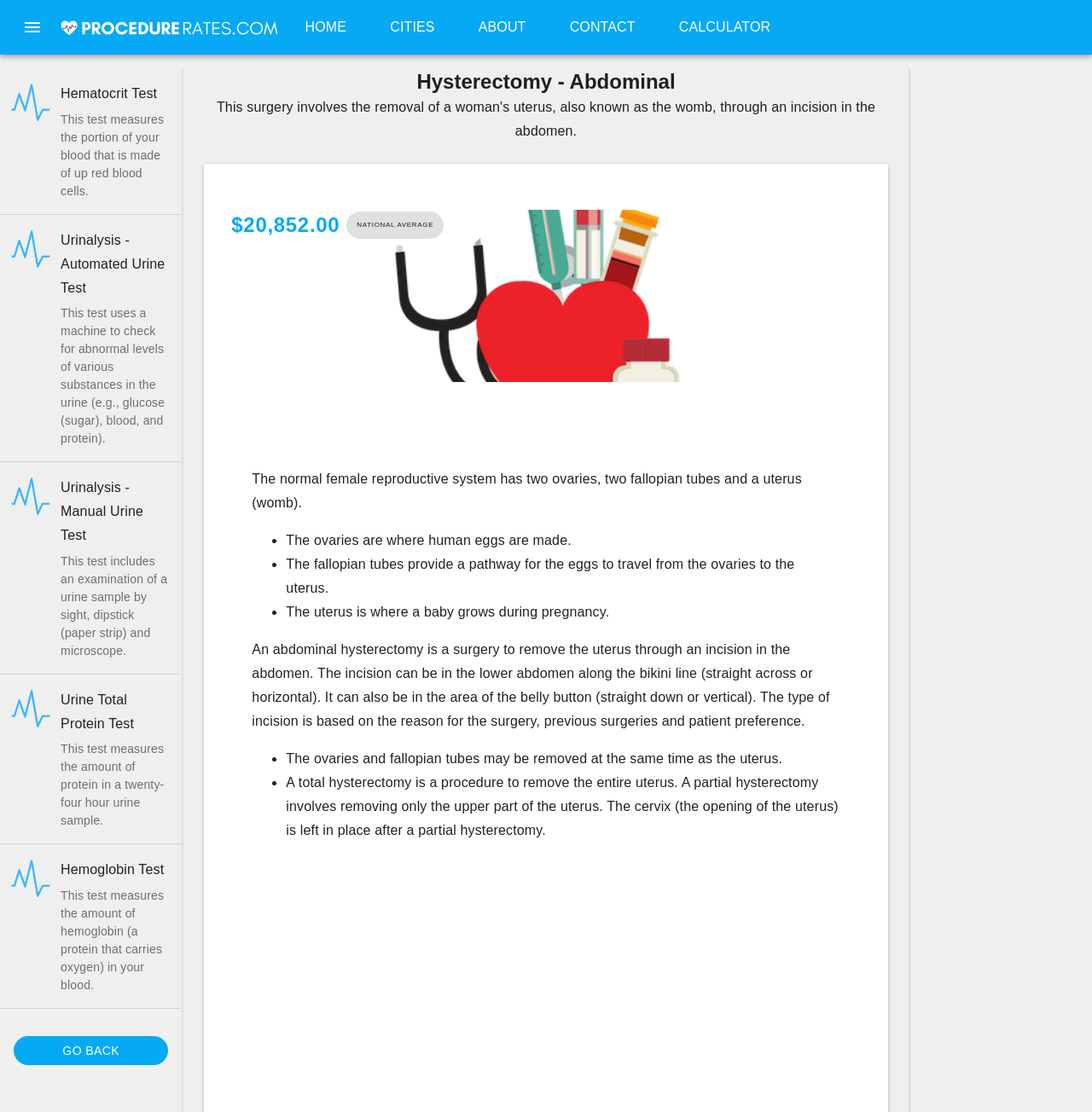What is the purpose of the 'CONTACT' link?
Give a detailed explanation using the information visible in the image.

Based on the webpage structure and the links provided, it can be inferred that the 'CONTACT' link is used to contact the website or its administrators, possibly to ask questions or provide feedback.